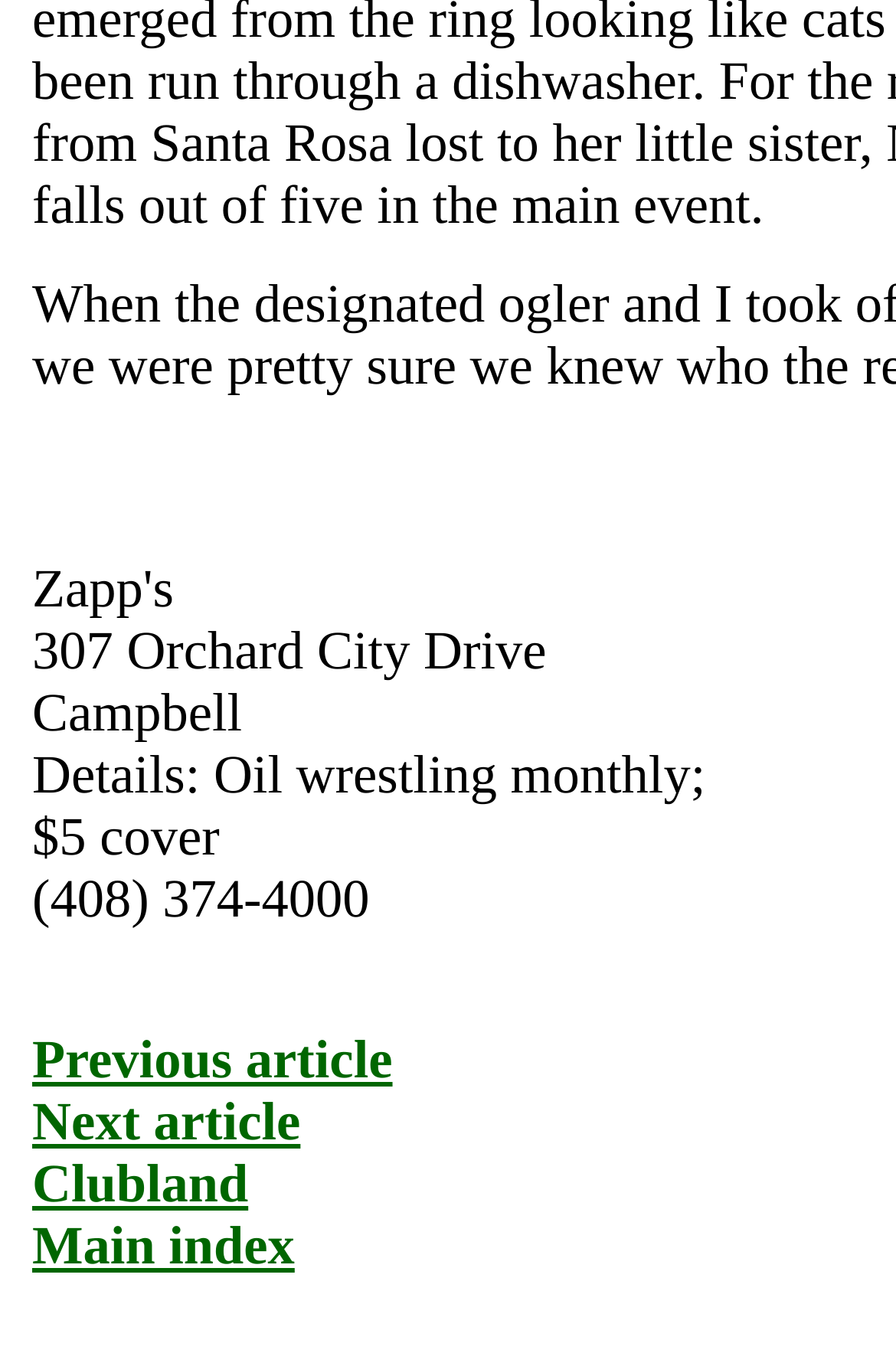What is the phone number of the event organizer?
Based on the image, answer the question in a detailed manner.

The phone number of the event organizer can be found in the static text element that reads '(408) 374-4000'.